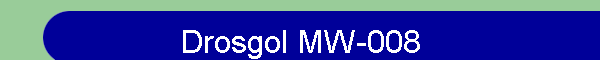Generate an elaborate description of what you see in the image.

The image prominently displays the title "Drosgol MW-008" centered within a rectangular area. The background is a vibrant shade of green at the top, contrasting with a deep blue lower section that enhances the visibility of the text. The text itself is rendered in a clear, white font, providing a striking contrast and drawing the viewer's attention. This design likely serves as a header or title for a section related to Drosgol MW-008, indicating its significance, possibly in the context of a hiking or summiting experience. The overall presentation is clean and visually appealing, effectively conveying essential information in a straightforward manner.